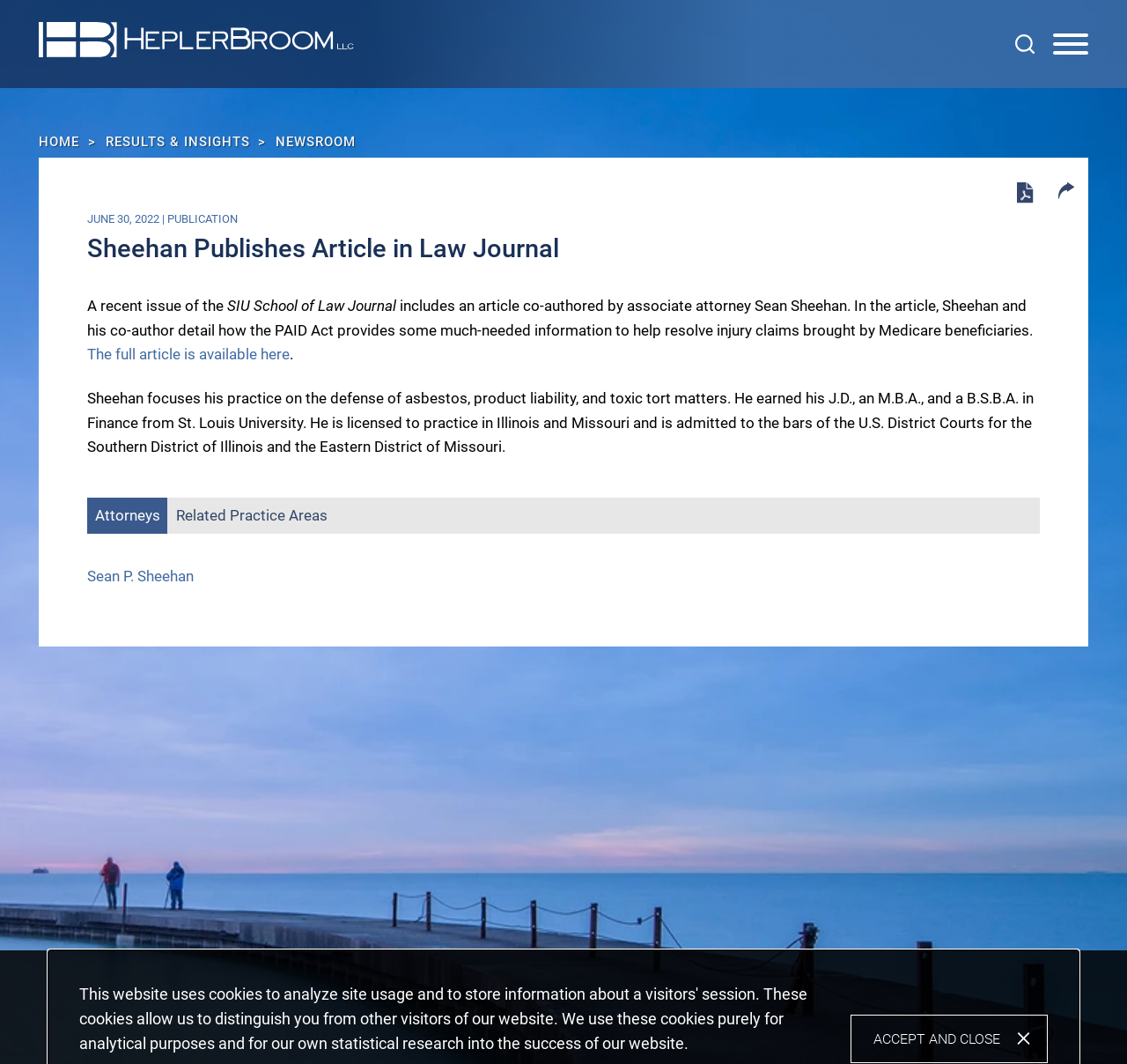Provide a thorough summary of the webpage.

The webpage appears to be an article page from a law firm's website, specifically HeplerBroom LLC. At the top left, there is a logo of HeplerBroom LLC, which is also a link. Below the logo, there are several navigation links, including "Main Content", "Main Menu", and "Search", which is accompanied by a magnifying glass icon.

On the top right, there is a button labeled "Menu" that controls the main navigation menu. Next to it, there are links to "HOME", "RESULTS & INSIGHTS", and "NEWSROOM".

The main content of the page is divided into sections. The first section has a heading that reads "Sheehan Publishes Article in Law Journal". Below the heading, there is a paragraph of text that describes an article co-authored by associate attorney Sean Sheehan, which was published in the SIU School of Law Journal. The article discusses the PAID Act and its implications for injury claims brought by Medicare beneficiaries.

Below the paragraph, there is a link to the full article, followed by a brief bio of Sean Sheehan, which includes his practice areas, education, and licensure information.

Further down, there is a navigation section labeled "Tabs" with links to "Attorneys" and "Related Practice Areas". Below this section, there is a link to Sean P. Sheehan's profile page.

On the bottom right, there is a button labeled "Share" accompanied by an icon, and a link to a PDF version of the article. There is also a timestamp indicating that the article was published on June 30, 2022.

Finally, at the very bottom of the page, there is a link to "Jump to Page" and a button labeled "ACCEPT AND CLOSE ×", which is likely related to a cookie policy or terms of use agreement.